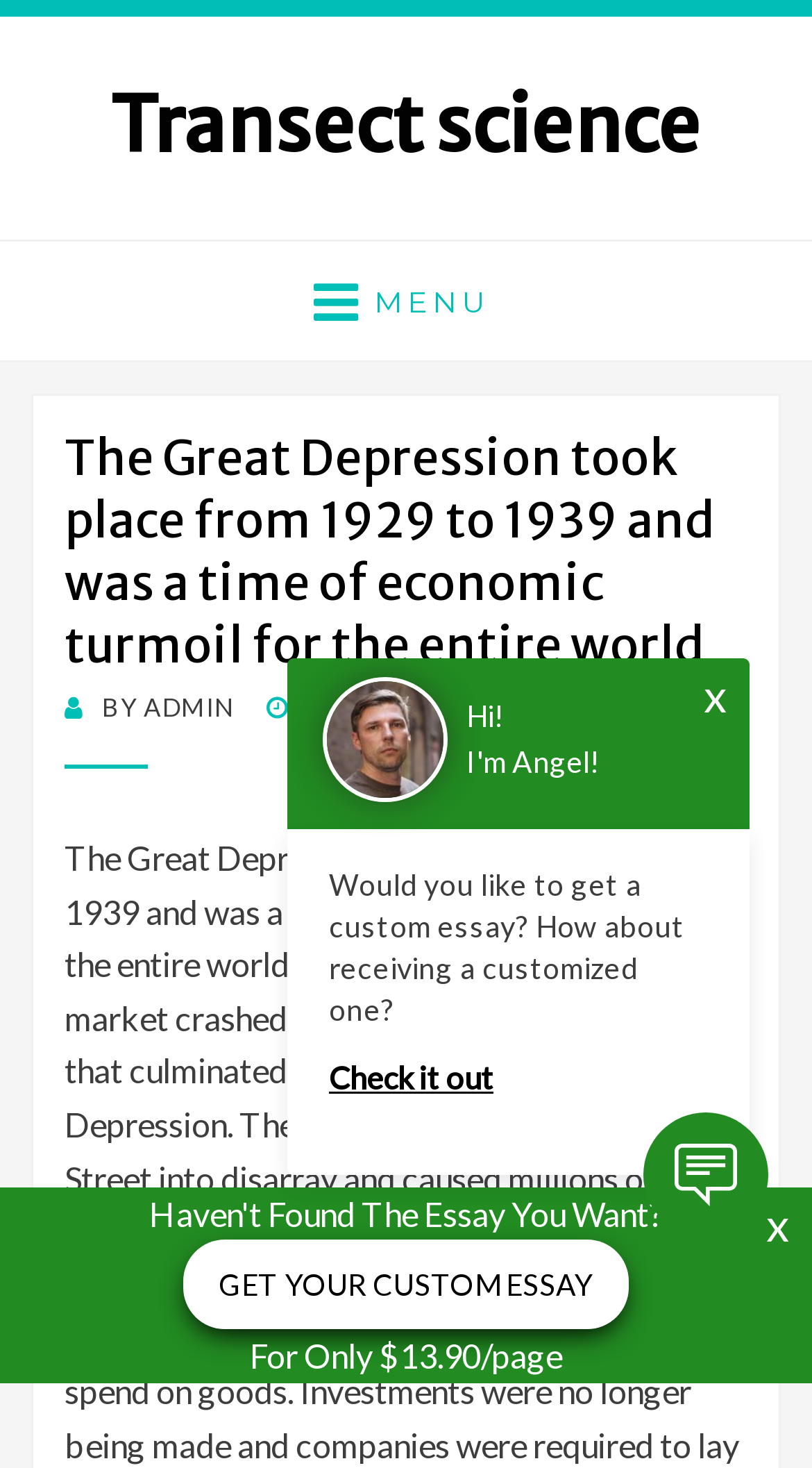Determine the bounding box for the UI element as described: "Check it out". The coordinates should be represented as four float numbers between 0 and 1, formatted as [left, top, right, bottom].

[0.405, 0.717, 0.872, 0.751]